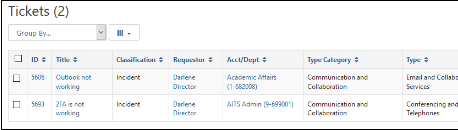Generate a comprehensive caption that describes the image.

The image displays a screenshot of the "Tickets" window, showcasing a filtered view of ticket entries. This view includes two tickets, each presented in a tabular format with the following columns: **ID**, **Title**, **Classification**, **Requestor**, **Acct/Dept**, **Type Category**, and **Type**. 

The tickets shown are:
1. **ID 5605**: Title "Outlook not working," classified as an "Incident," with the requestor listed as "Director, Academic Affairs (1-680200)."
2. **ID 5603**: Title "217 is not working," also classified as an "Incident," initiated by "Director, AITS Admin (6-8980X)."

The table offers functionalities to filter or group the viewing options, providing a comprehensive summary of the various support requests currently being addressed.